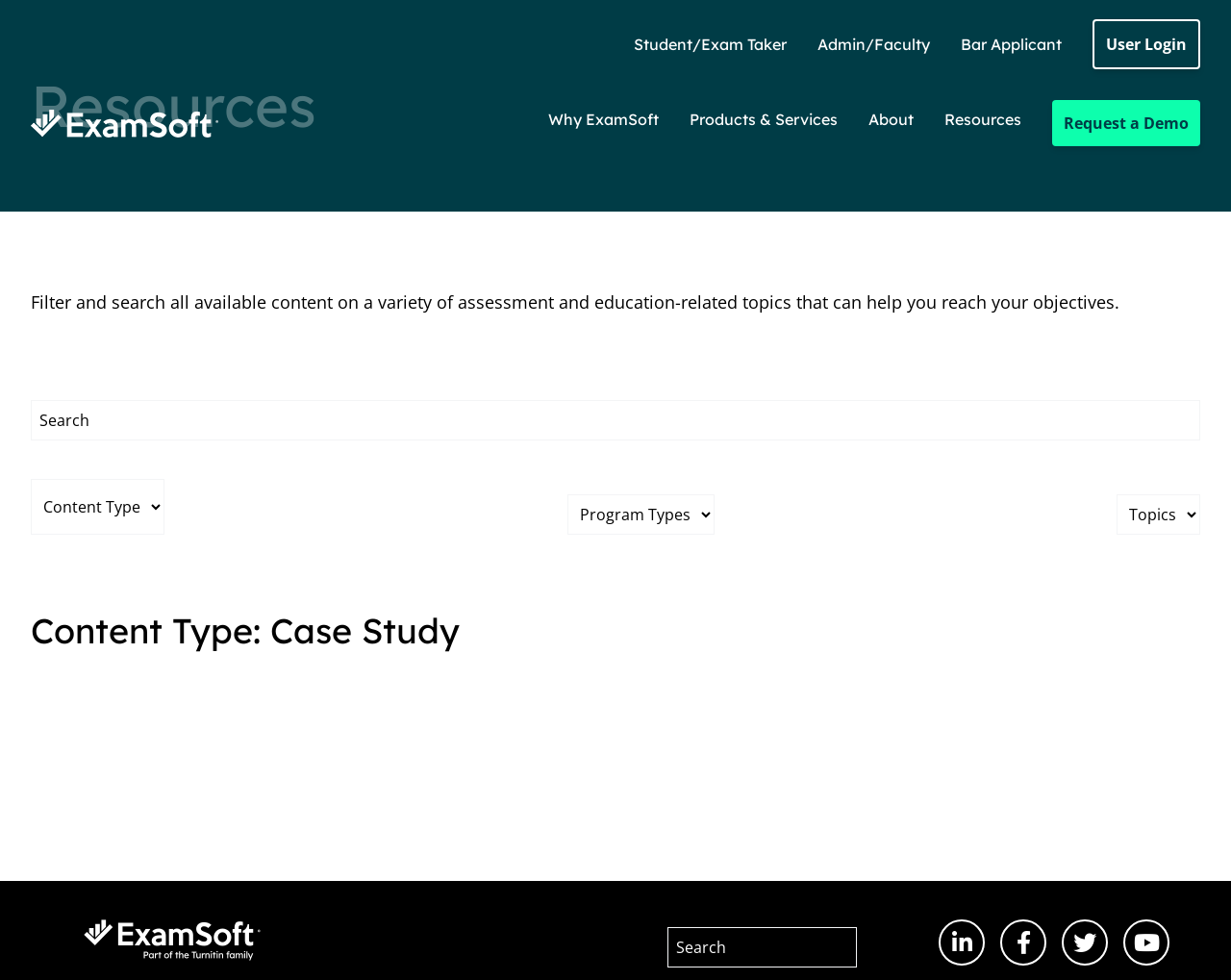Describe the webpage in detail, including text, images, and layout.

The webpage is a case study page for ExamSoft, with a prominent logo at the top left corner. Below the logo, there are four links: "Student/Exam Taker", "Admin/Faculty", "Bar Applicant", and "User Login" aligned horizontally. 

To the right of the logo, there are four main navigation links: "Why ExamSoft", "Products & Services", "About", and "Resources". 

Below these navigation links, there is a heading "Resources" followed by a paragraph of text that describes the resources available on the page. 

Underneath the paragraph, there is a search bar with a textbox and three comboboxes. 

The main content of the page is divided into sections, with a heading "Content Type: Case Study" at the top. The ExamSoft logo appears again at the top left corner of this section, followed by a search bar and four social media links. 

At the top right corner of the page, there is a "Request a Demo" link.